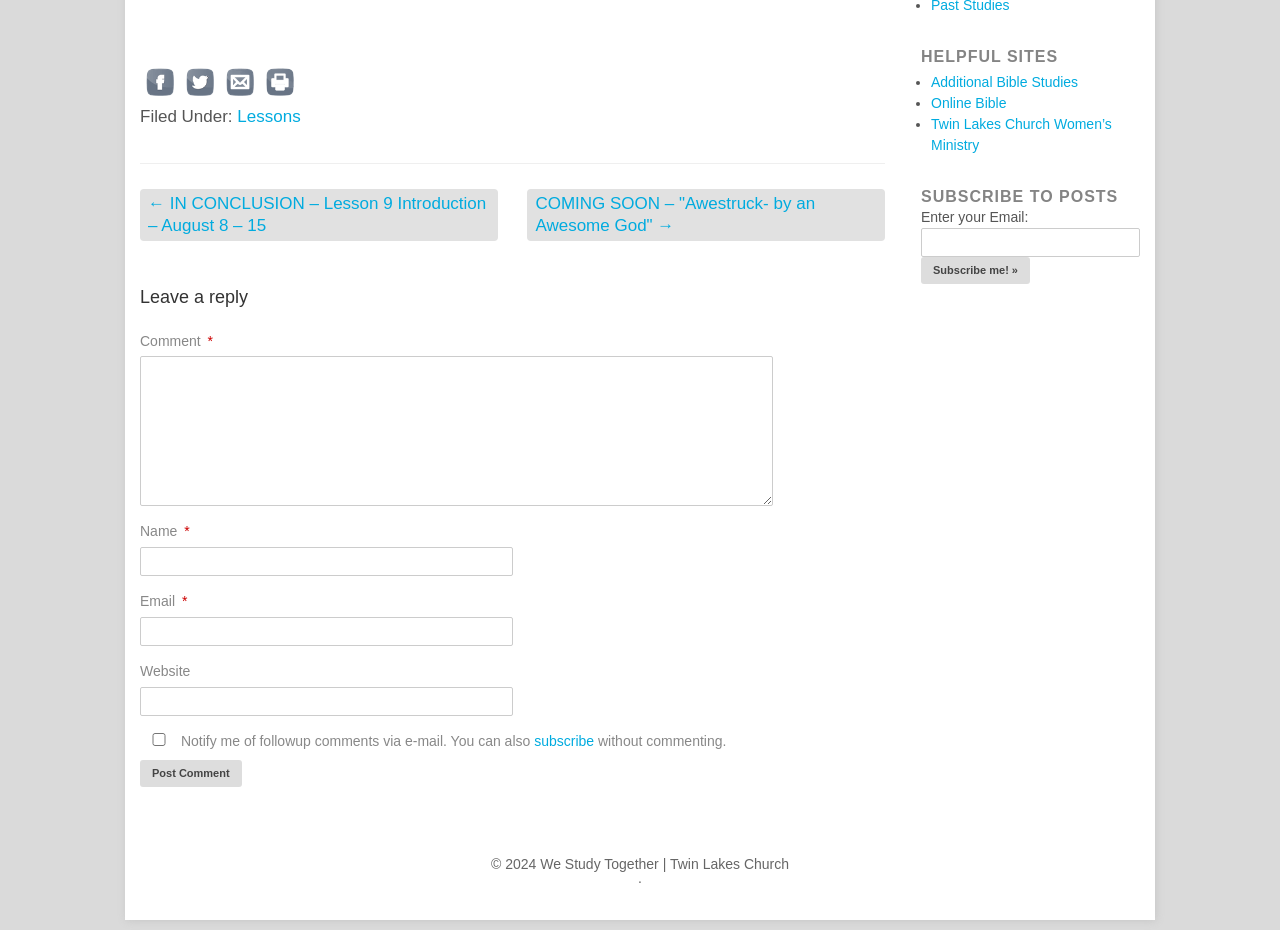Bounding box coordinates should be provided in the format (top-left x, top-left y, bottom-right x, bottom-right y) with all values between 0 and 1. Identify the bounding box for this UI element: parent_node: Website name="url"

[0.109, 0.738, 0.4, 0.77]